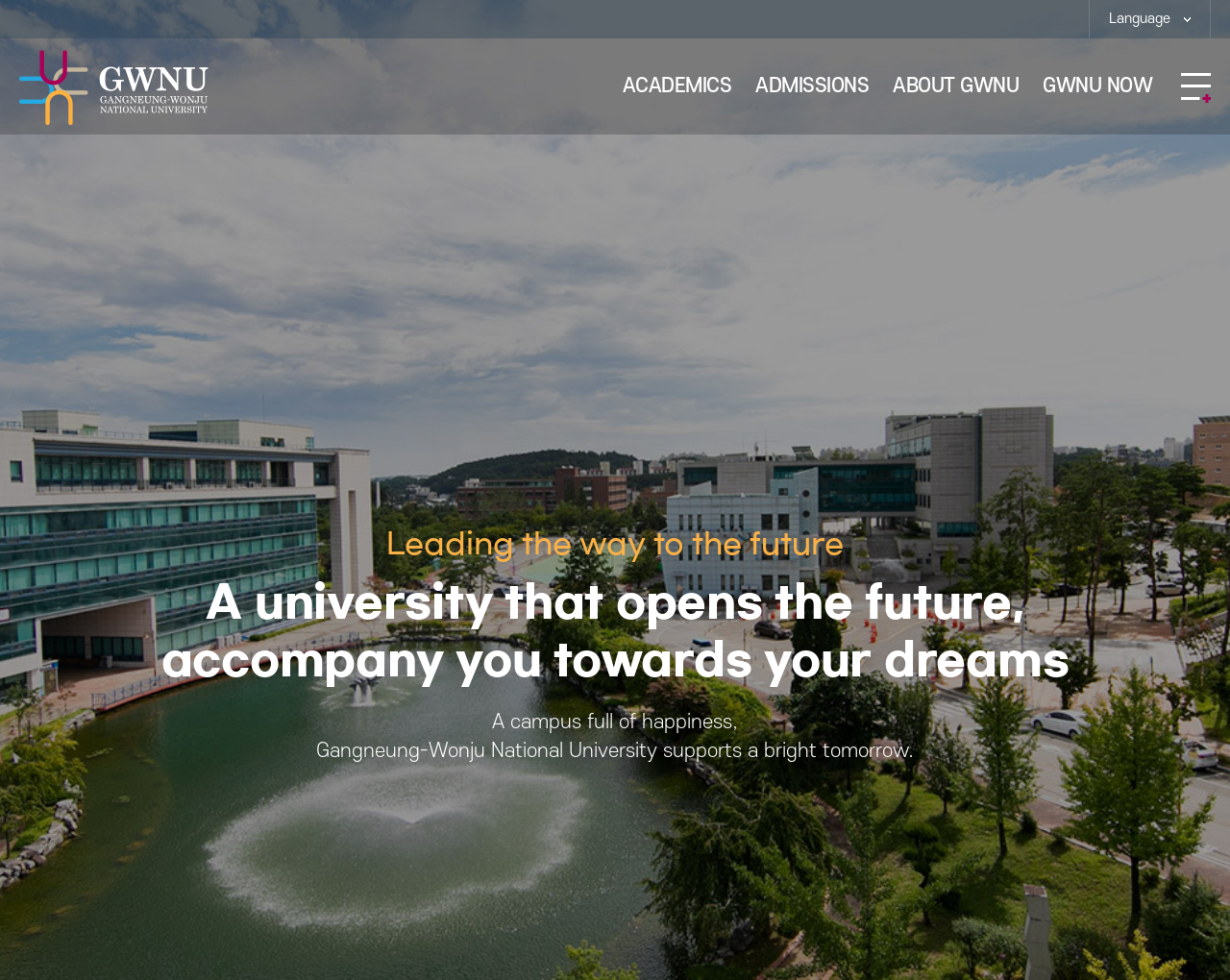How many campuses does the university have?
Look at the screenshot and respond with one word or a short phrase.

Two